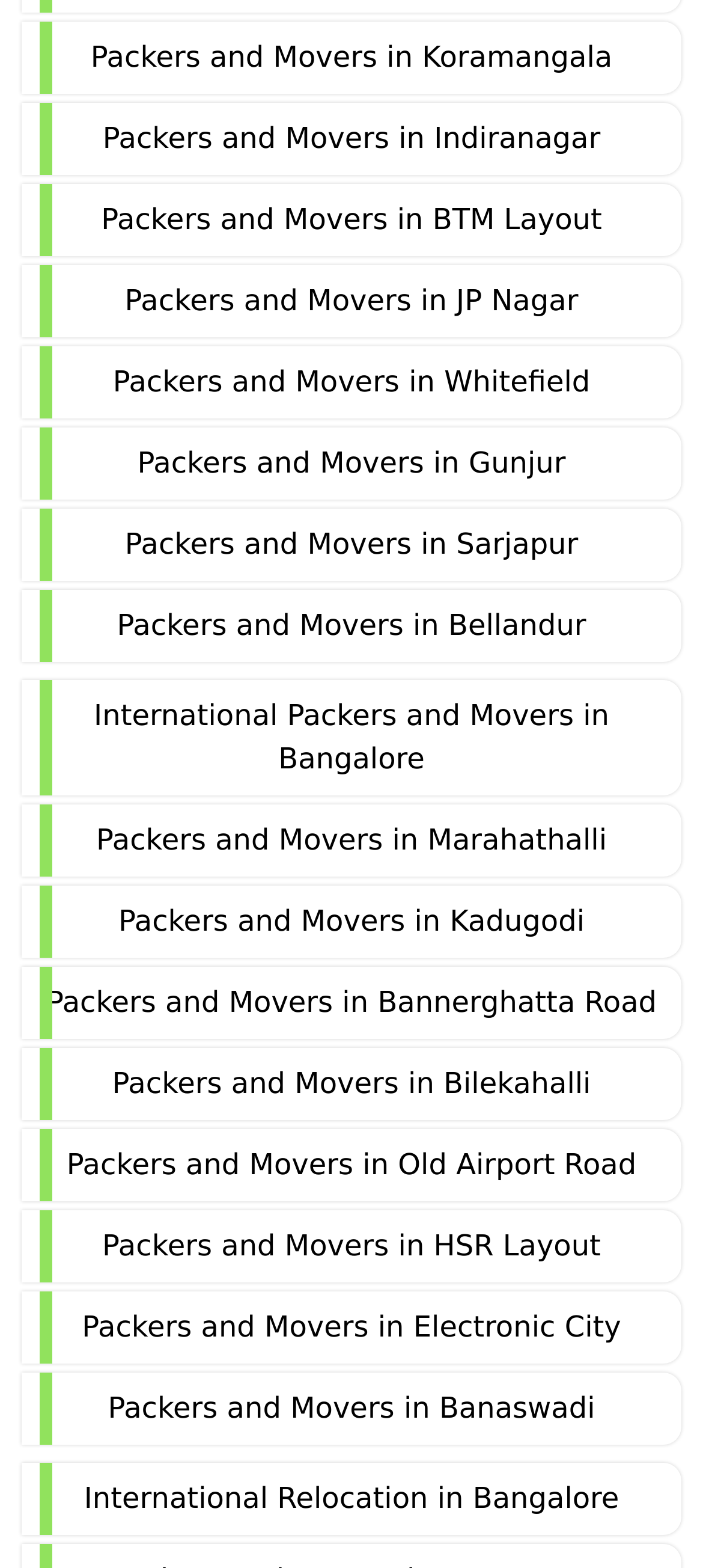Please find the bounding box coordinates of the clickable region needed to complete the following instruction: "Click on Packers and Movers in Koramangala". The bounding box coordinates must consist of four float numbers between 0 and 1, i.e., [left, top, right, bottom].

[0.031, 0.014, 0.969, 0.06]